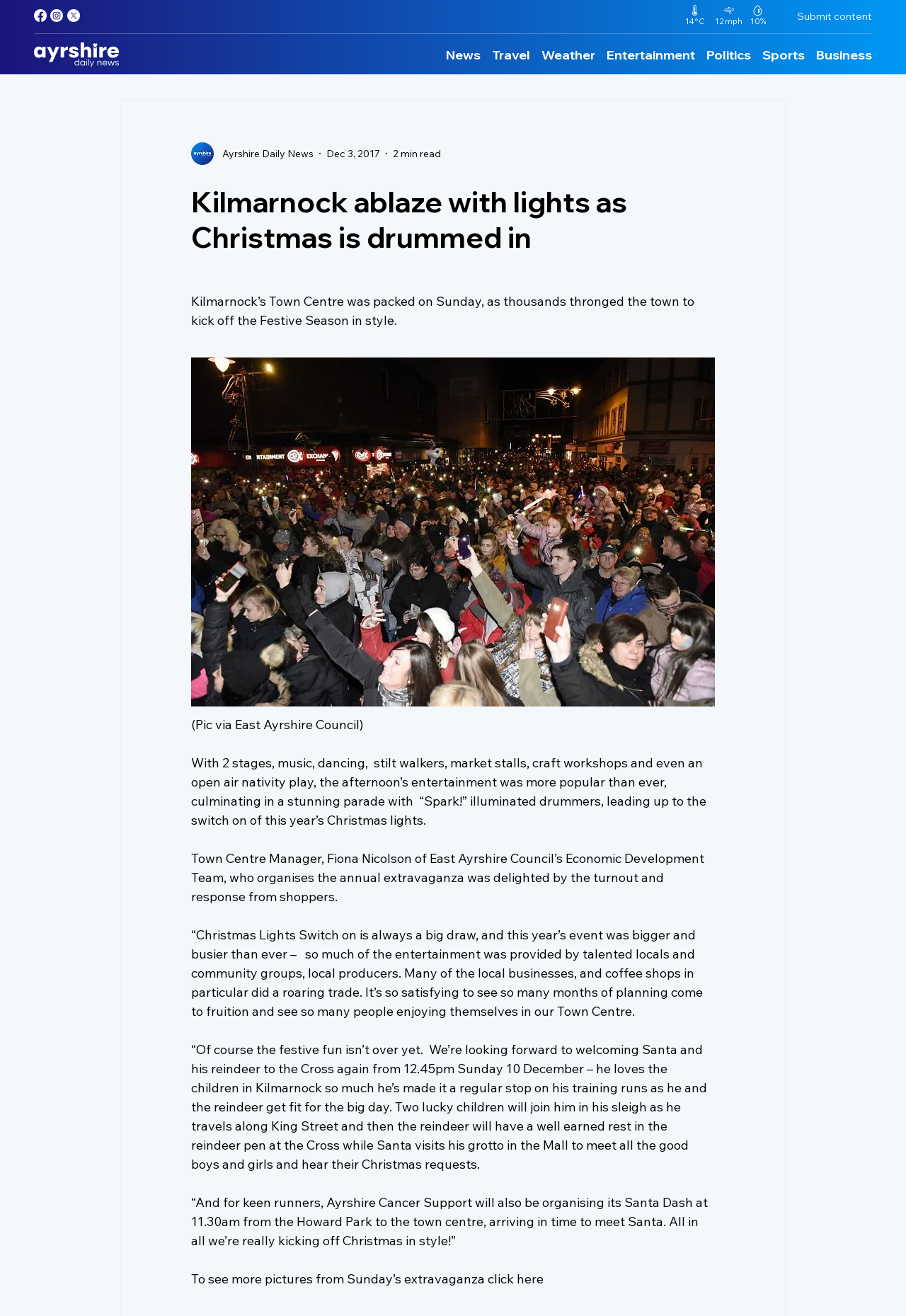Write a detailed summary of the webpage, including text, images, and layout.

This webpage is an article from Ayrshire Daily News, with a title "Kilmarnock ablaze with lights as Christmas is drummed in". At the top left corner, there is a logo of Ayrshire Daily News, accompanied by a navigation menu with links to different sections of the website, including News, Travel, Weather, Entertainment, Politics, Sports, and Business.

Below the navigation menu, there is a social bar with links to Facebook, Instagram, and another platform, represented by an "X" icon. On the top right corner, there is a small section displaying the current weather conditions, with temperature, wind speed, and humidity.

The main article is divided into two sections. The top section features a writer's picture, the publication date, and a "2 min read" indicator. The title of the article is in a large font, followed by a brief summary of the event.

The main content of the article is a descriptive text about the Christmas lights switch-on event in Kilmarnock's Town Centre. The text is divided into several paragraphs, with a button in between. The article describes the event as a festive and entertaining afternoon, with various activities, performances, and market stalls. It also quotes the Town Centre Manager, Fiona Nicolson, who expresses her delight with the turnout and response from shoppers.

The article continues to describe the upcoming events, including Santa's visit to the Cross and a Santa Dash organized by Ayrshire Cancer Support. Finally, it invites readers to click on a link to see more pictures from the event.